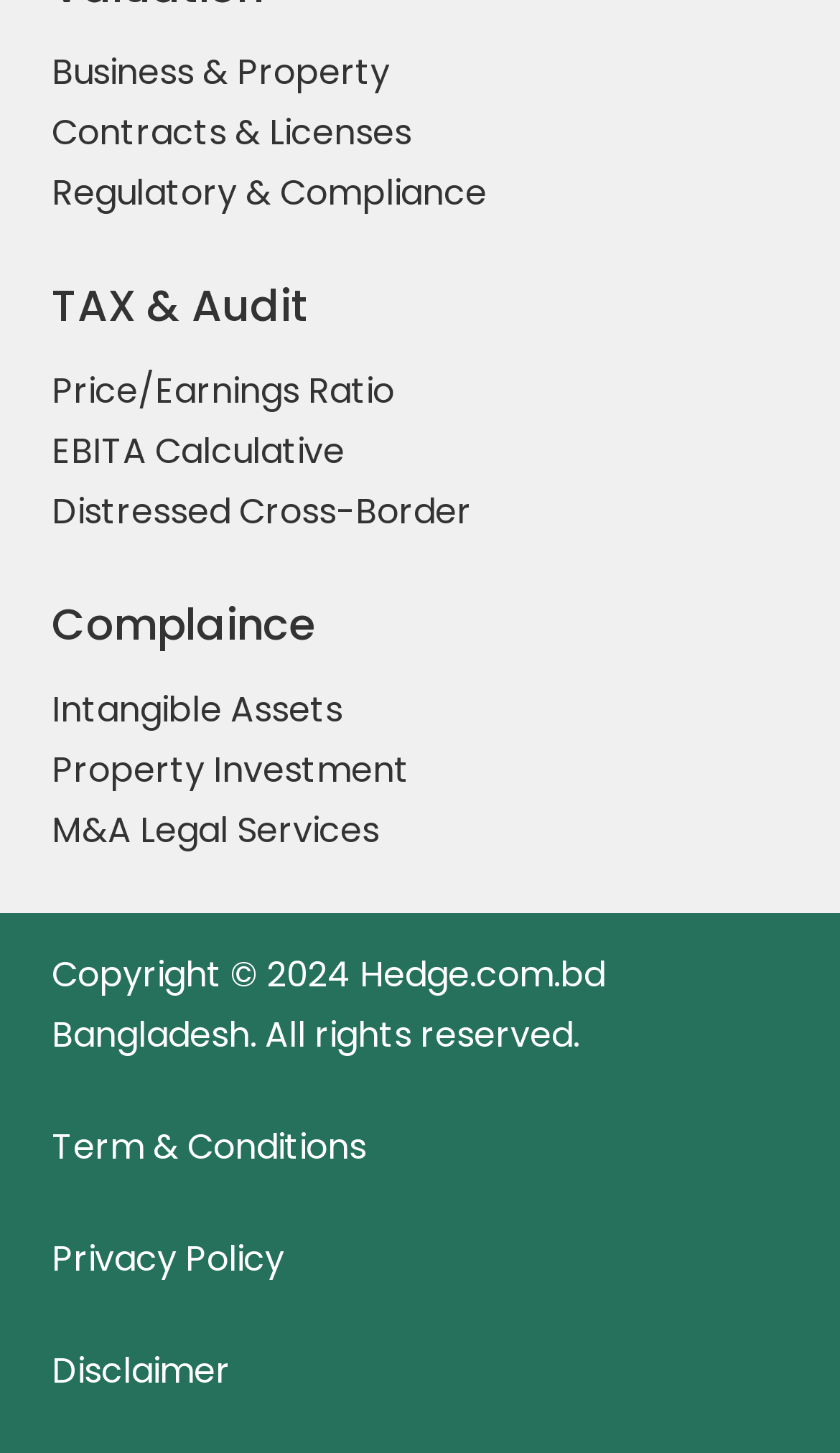Specify the bounding box coordinates of the element's region that should be clicked to achieve the following instruction: "Visit Term & Conditions". The bounding box coordinates consist of four float numbers between 0 and 1, in the format [left, top, right, bottom].

[0.062, 0.772, 0.436, 0.806]